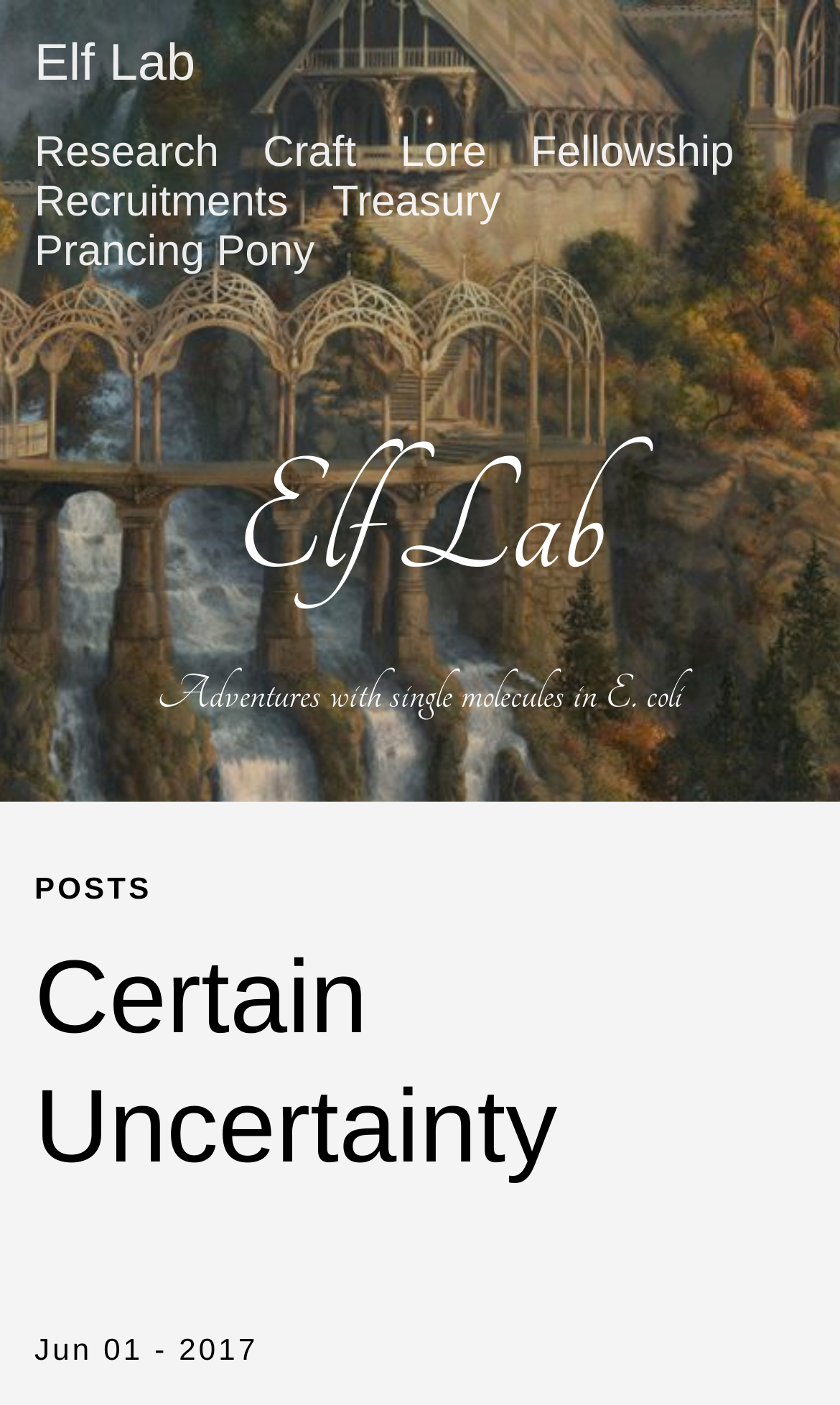Show me the bounding box coordinates of the clickable region to achieve the task as per the instruction: "visit Prancing Pony".

[0.041, 0.162, 0.375, 0.196]